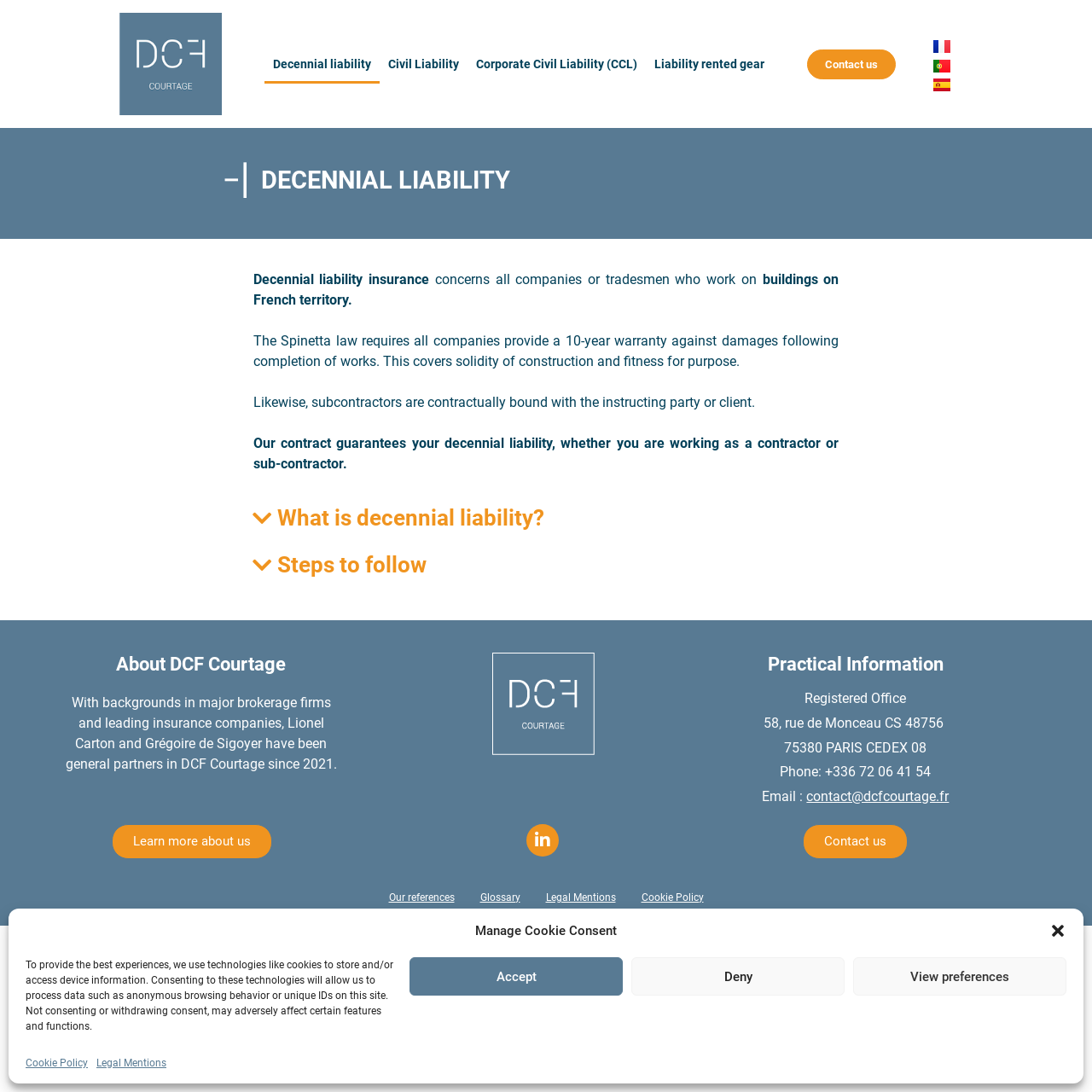Given the description "contact@dcfcourtage.fr", provide the bounding box coordinates of the corresponding UI element.

[0.739, 0.722, 0.869, 0.737]